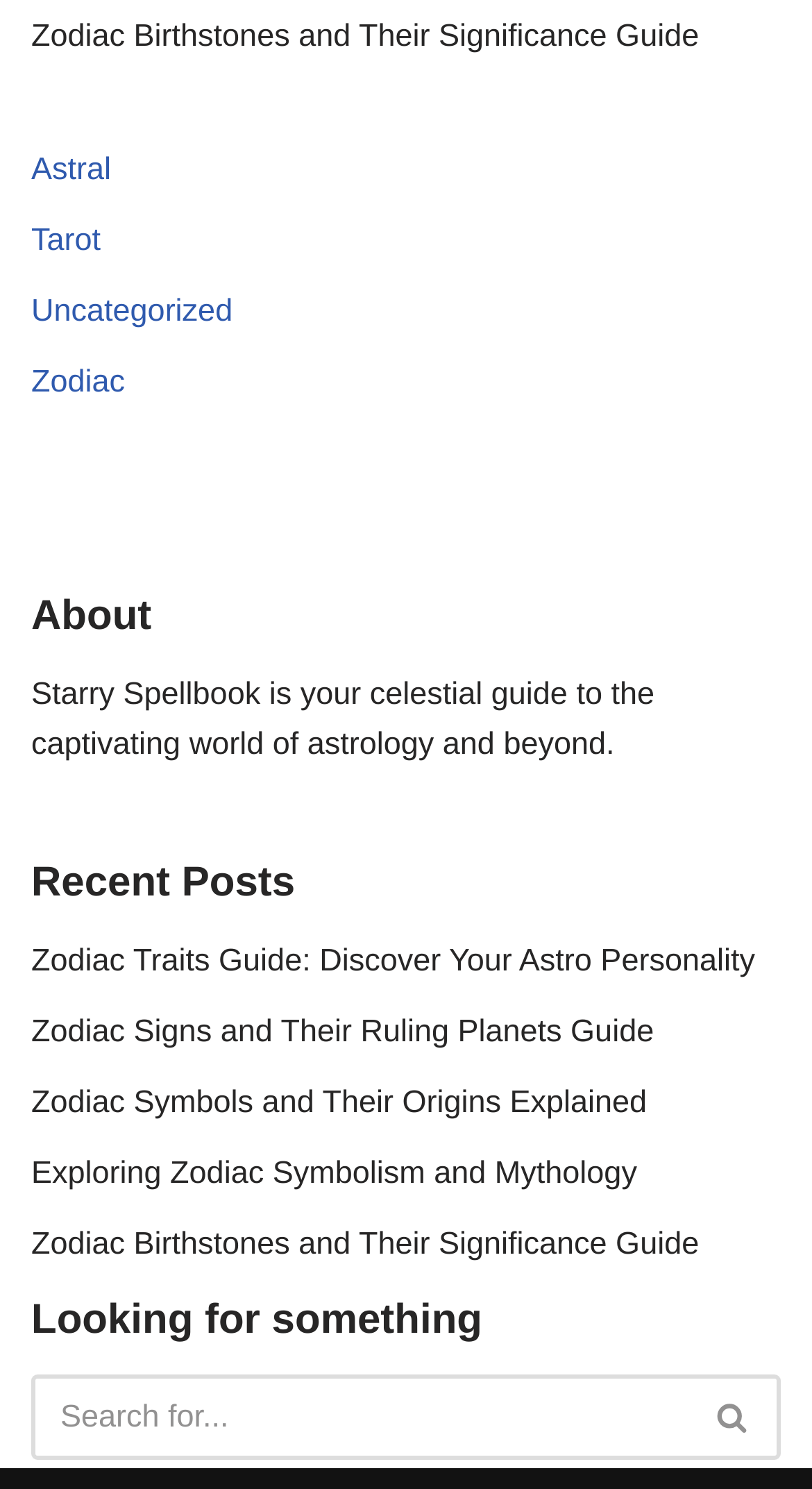Locate the bounding box coordinates of the area to click to fulfill this instruction: "Explore Zodiac Signs and Their Ruling Planets Guide". The bounding box should be presented as four float numbers between 0 and 1, in the order [left, top, right, bottom].

[0.038, 0.681, 0.805, 0.704]